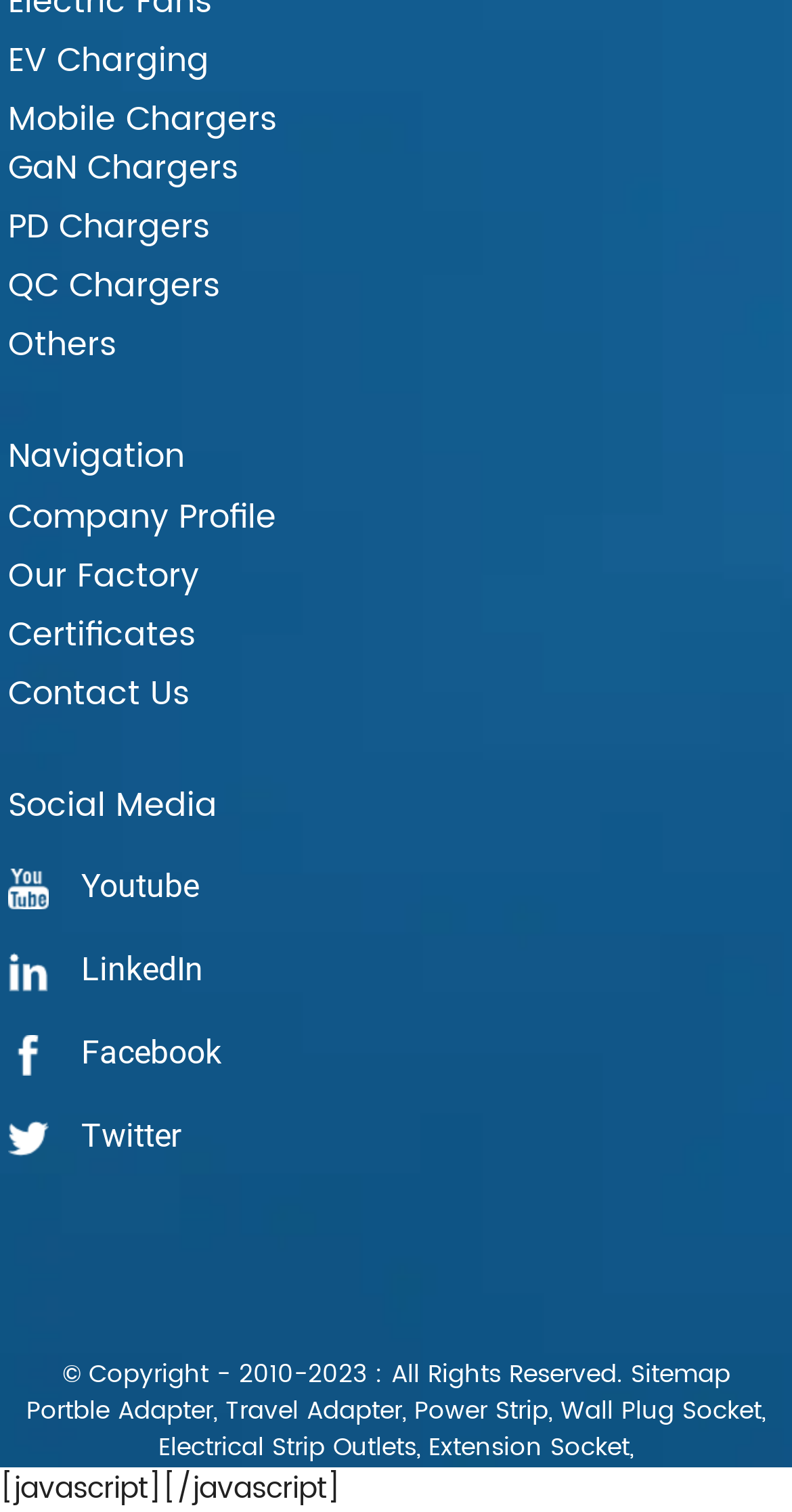Determine the bounding box coordinates of the clickable element to achieve the following action: 'Visit Company Profile'. Provide the coordinates as four float values between 0 and 1, formatted as [left, top, right, bottom].

[0.01, 0.326, 0.97, 0.358]